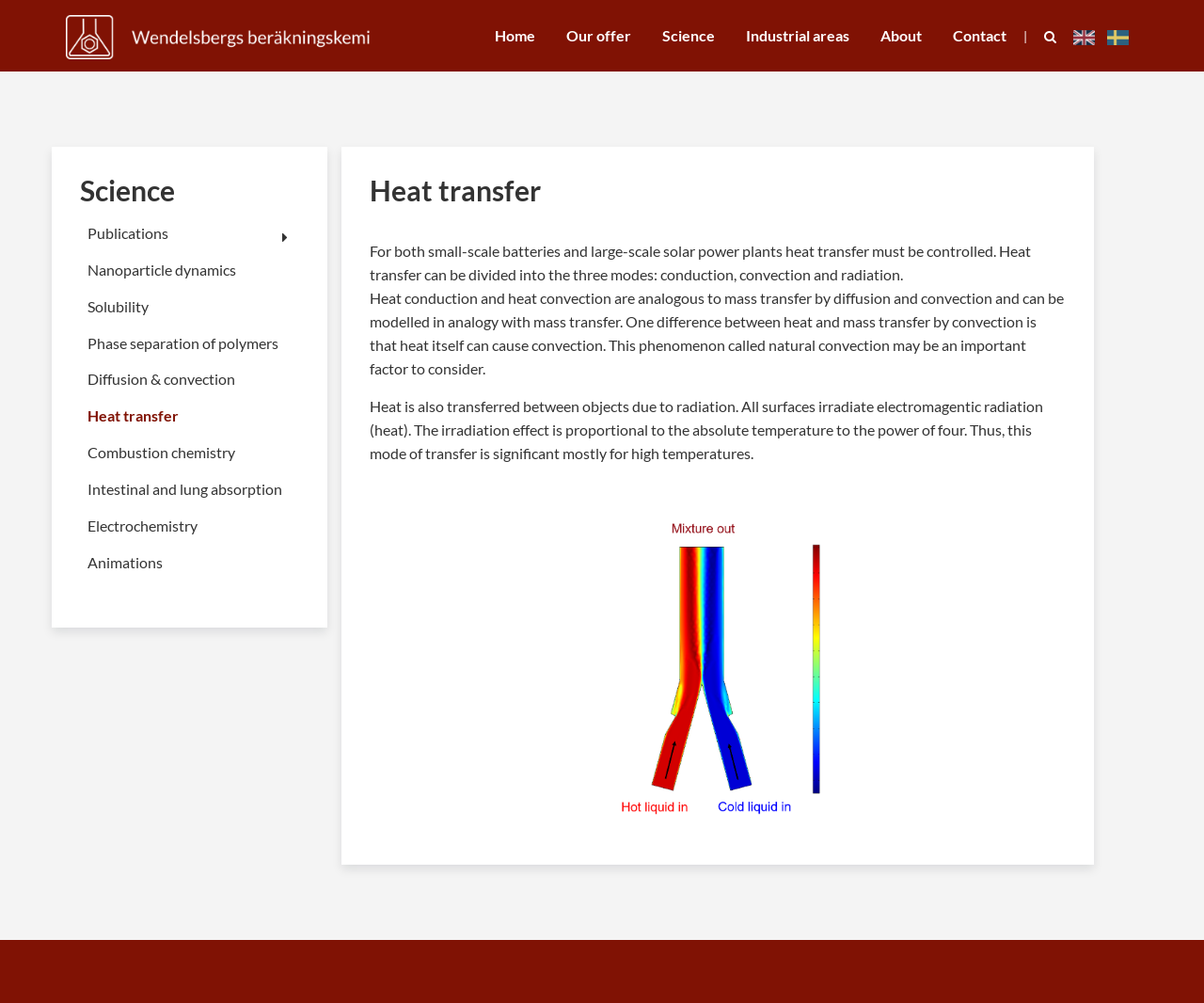Determine the bounding box coordinates for the element that should be clicked to follow this instruction: "Explore 'Nanoparticle dynamics'". The coordinates should be given as four float numbers between 0 and 1, in the format [left, top, right, bottom].

[0.069, 0.254, 0.246, 0.285]